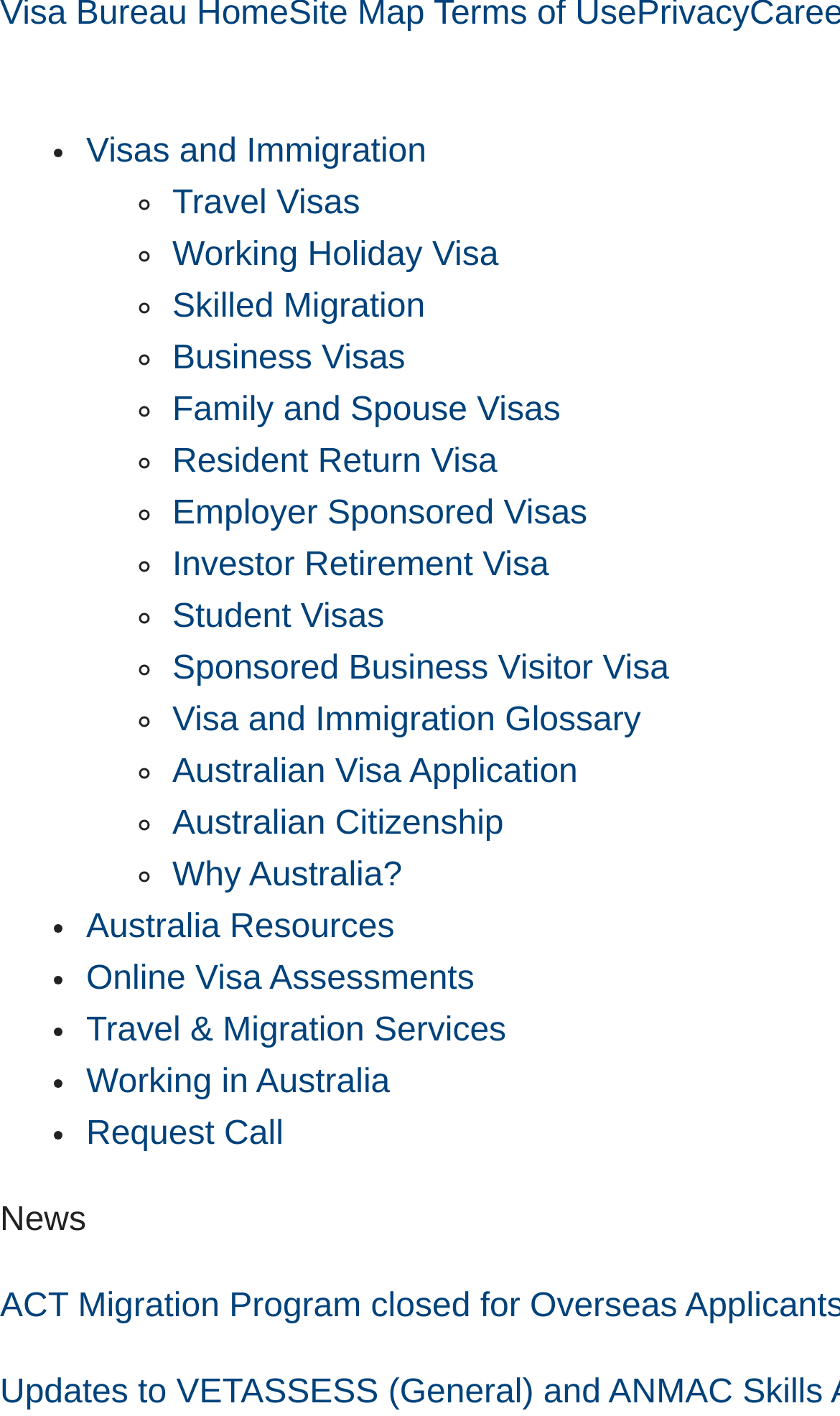Please specify the coordinates of the bounding box for the element that should be clicked to carry out this instruction: "Learn about Working Holiday Visa". The coordinates must be four float numbers between 0 and 1, formatted as [left, top, right, bottom].

[0.205, 0.167, 0.594, 0.193]